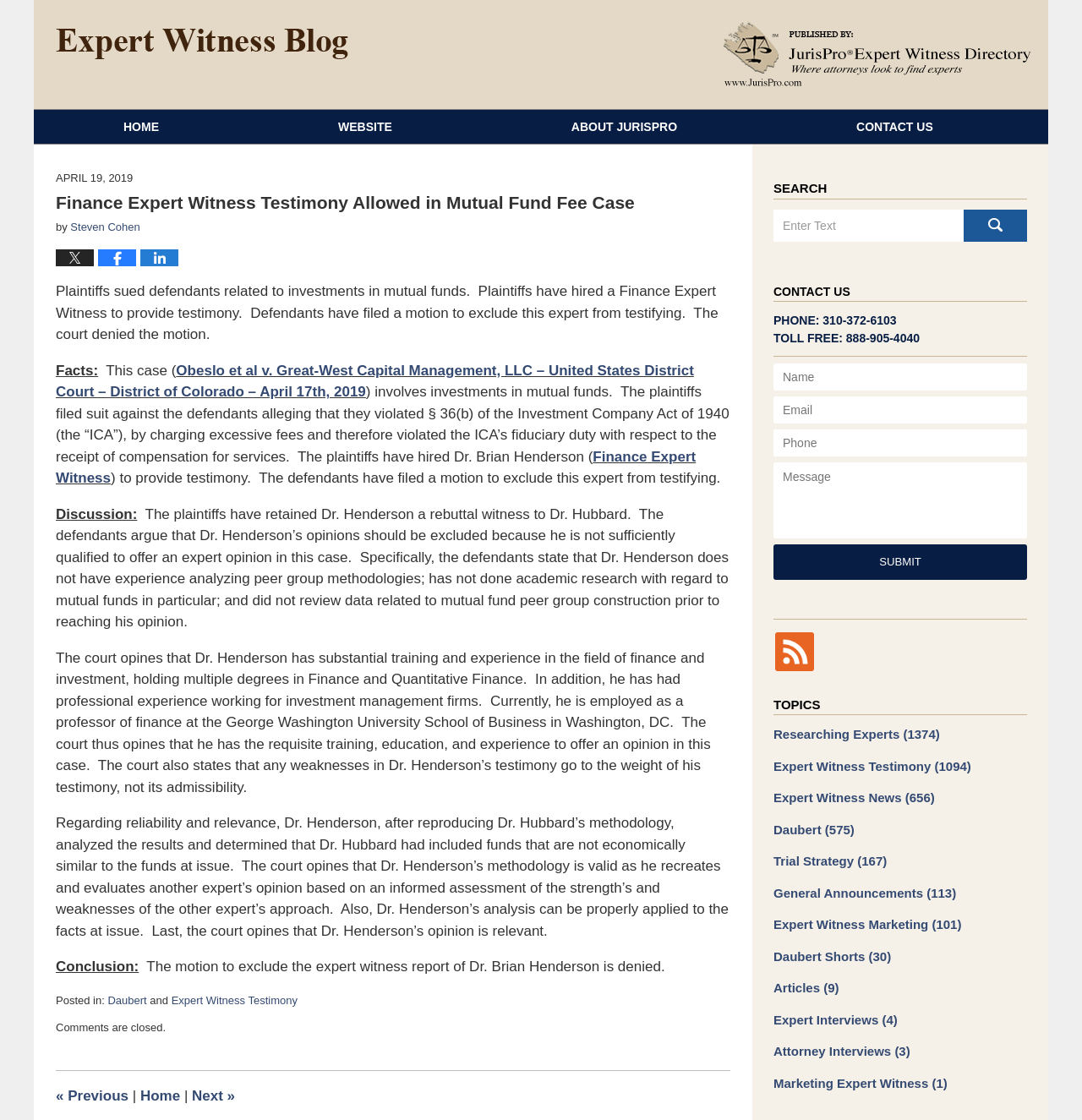Illustrate the webpage thoroughly, mentioning all important details.

This webpage is a blog post about a court case involving expert witness testimony in a mutual fund fee case. The page has a header section with a logo and navigation links to "HOME", "WEBSITE", "ABOUT JURISPRO", and "CONTACT US". Below the header, there is a title "Finance Expert Witness Testimony Allowed in Mutual Fund Fee Case" with a date "APRIL 19, 2019" and the author's name "Steven Cohen".

The main content of the page is divided into sections, including "Facts", "Discussion", and "Conclusion". The text describes the court case, the expert witness testimony, and the court's decision to allow the expert witness to testify. There are also links to related articles and topics, such as "Daubert" and "Expert Witness Testimony".

On the right side of the page, there is a search bar and a section with contact information, including phone numbers and a contact form. Below that, there are links to various topics, such as "Researching Experts", "Expert Witness Testimony", and "Daubert". There is also a section with links to social media and a feed icon.

At the bottom of the page, there is a footer section with links to previous and next posts, as well as a copyright notice.